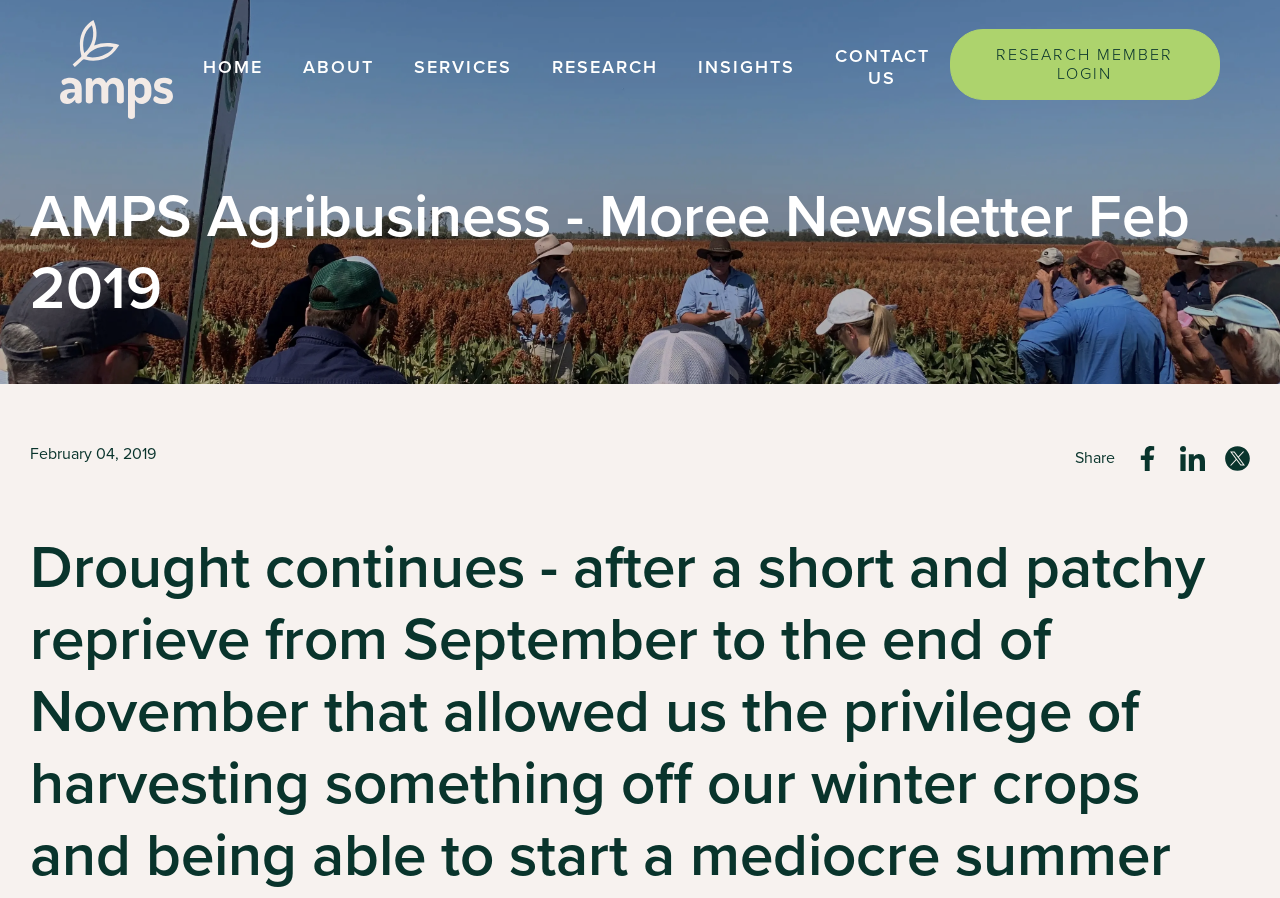What is the logo of the company?
Using the information from the image, provide a comprehensive answer to the question.

I found the company logo, which is an image with the text 'AMPS Agribusiness Logo', located at the top-left corner of the webpage.